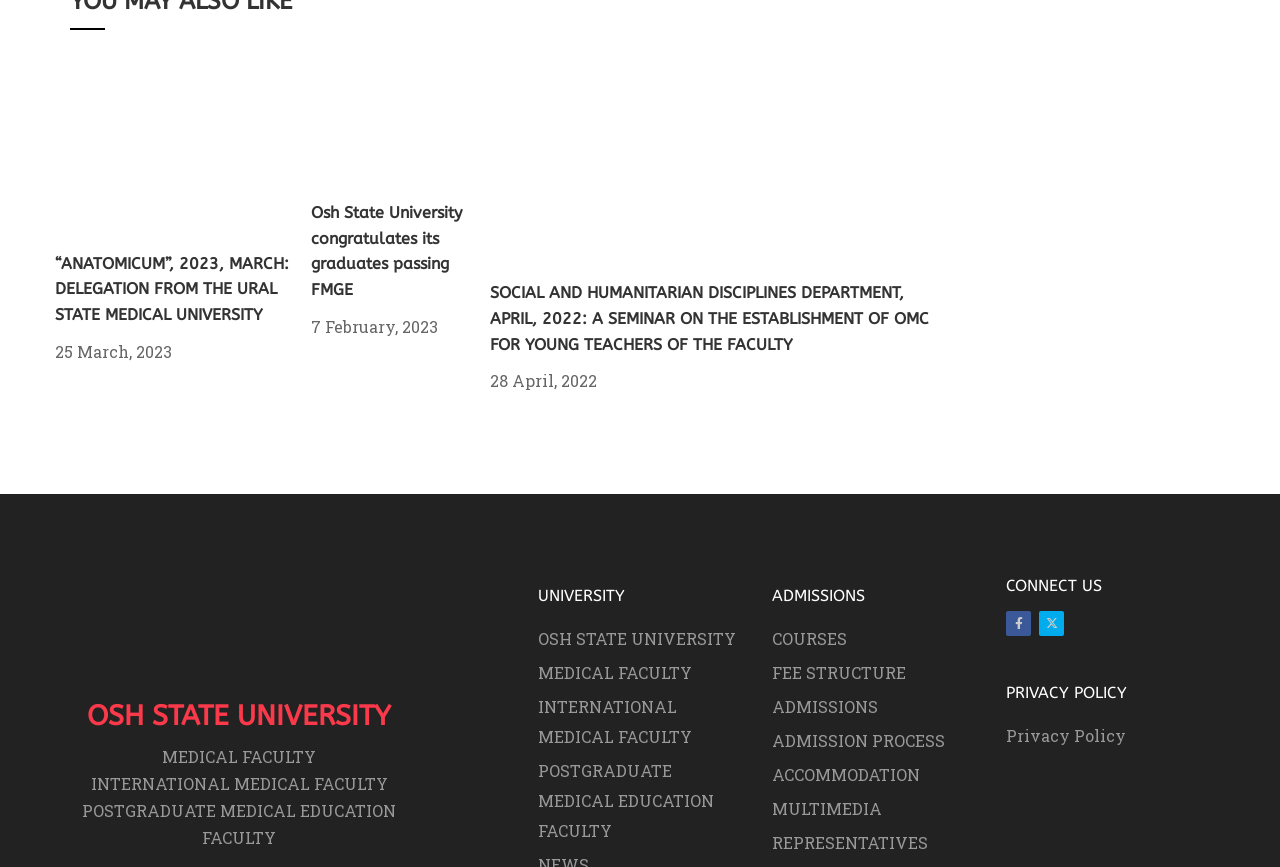Find the bounding box coordinates of the clickable region needed to perform the following instruction: "Visit the OSH STATE UNIVERSITY page". The coordinates should be provided as four float numbers between 0 and 1, i.e., [left, top, right, bottom].

[0.42, 0.72, 0.58, 0.755]